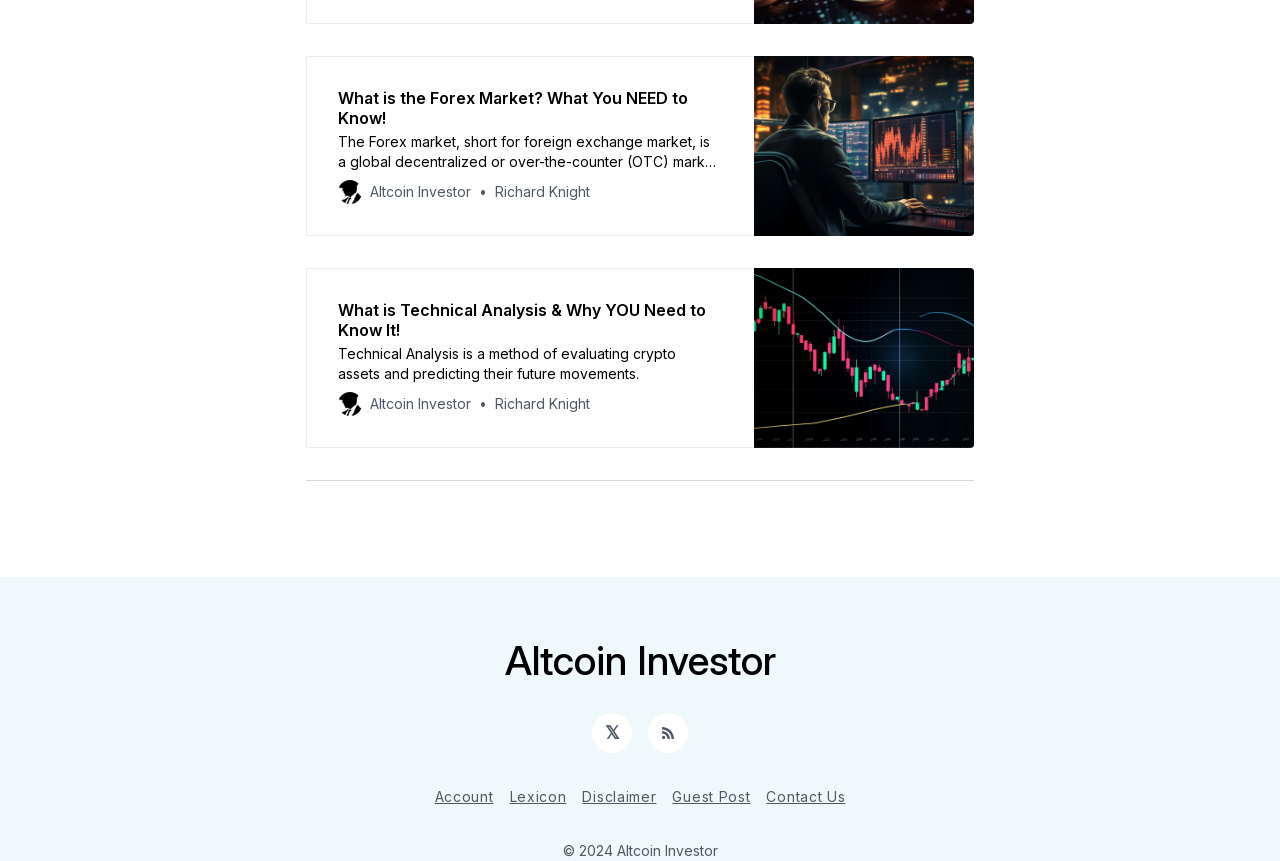Kindly determine the bounding box coordinates of the area that needs to be clicked to fulfill this instruction: "Click on the '首页' link".

None